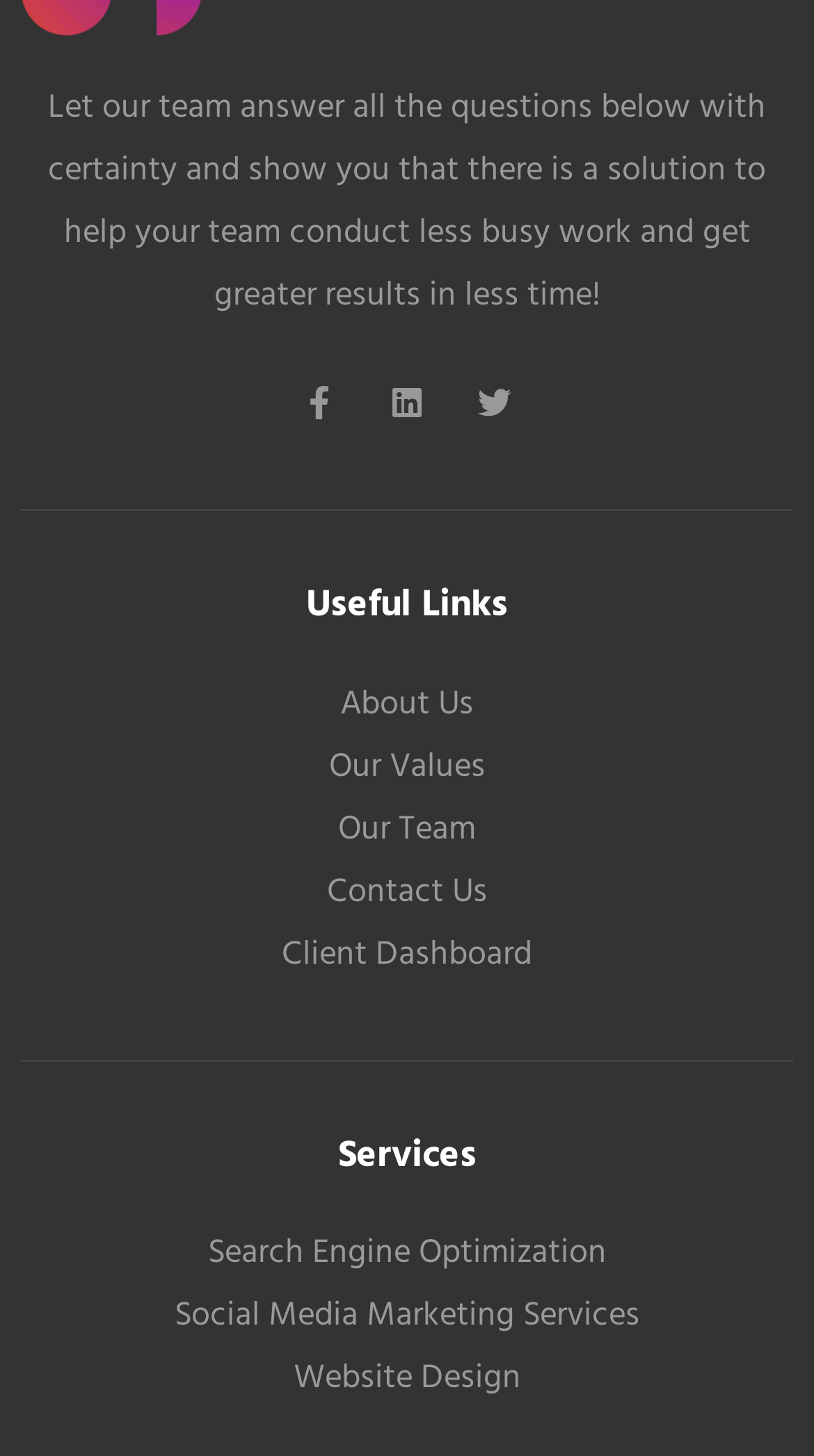What is the first service listed?
Please provide a single word or phrase as your answer based on the image.

Search Engine Optimization